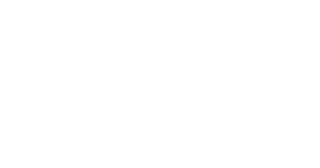Use one word or a short phrase to answer the question provided: 
What is the benefit of Oakville Orthodontics' support?

Youth sports development